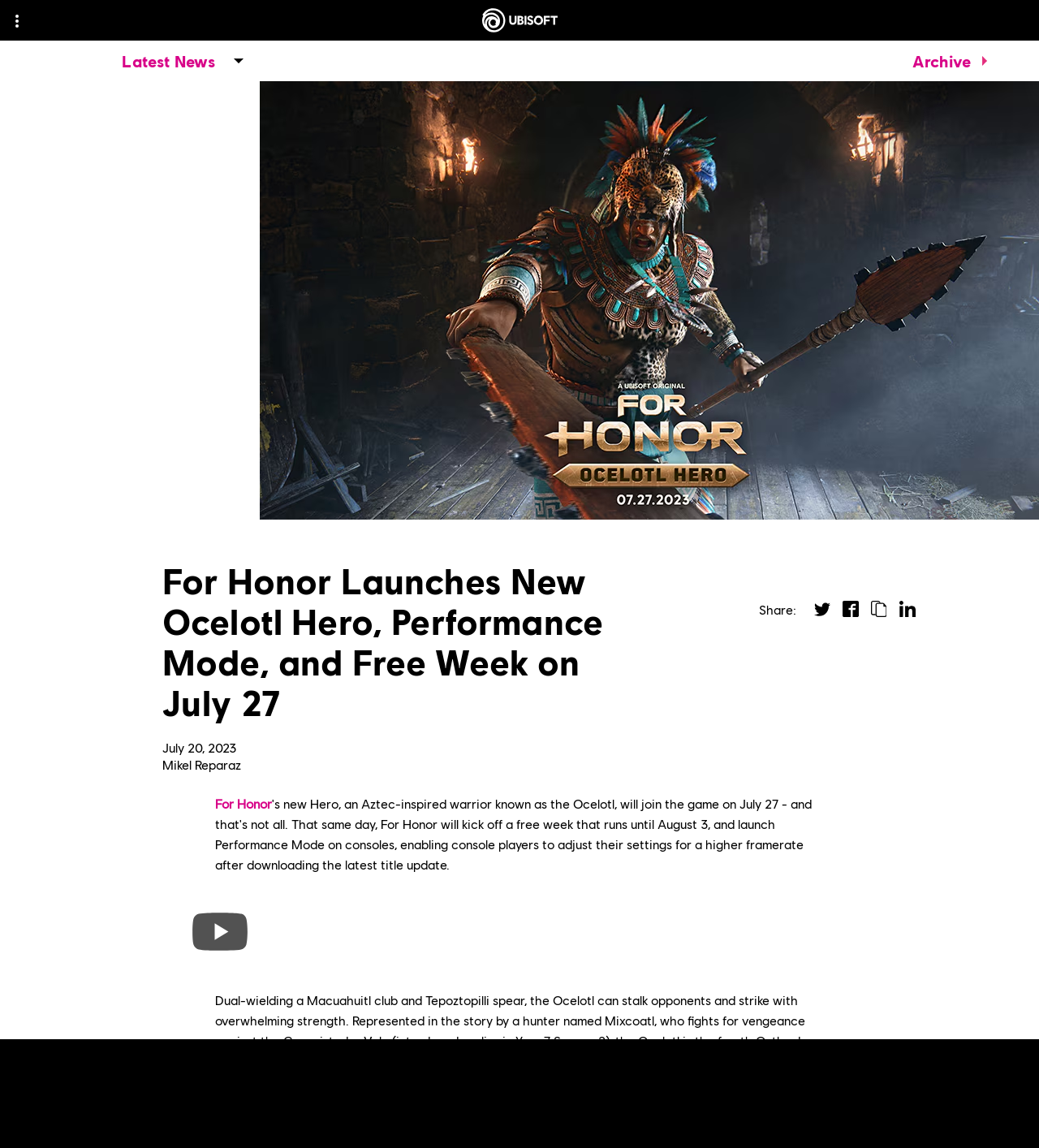Can you provide the bounding box coordinates for the element that should be clicked to implement the instruction: "Visit For Honor page"?

[0.207, 0.693, 0.262, 0.707]